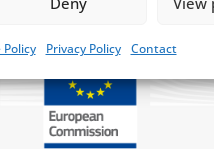What is written beneath the blue field in the logo?
We need a detailed and exhaustive answer to the question. Please elaborate.

The logo prominently displays the text 'European Commission' beneath the blue field, which represents the authority that ensures compliance with EU laws and supports various initiatives.